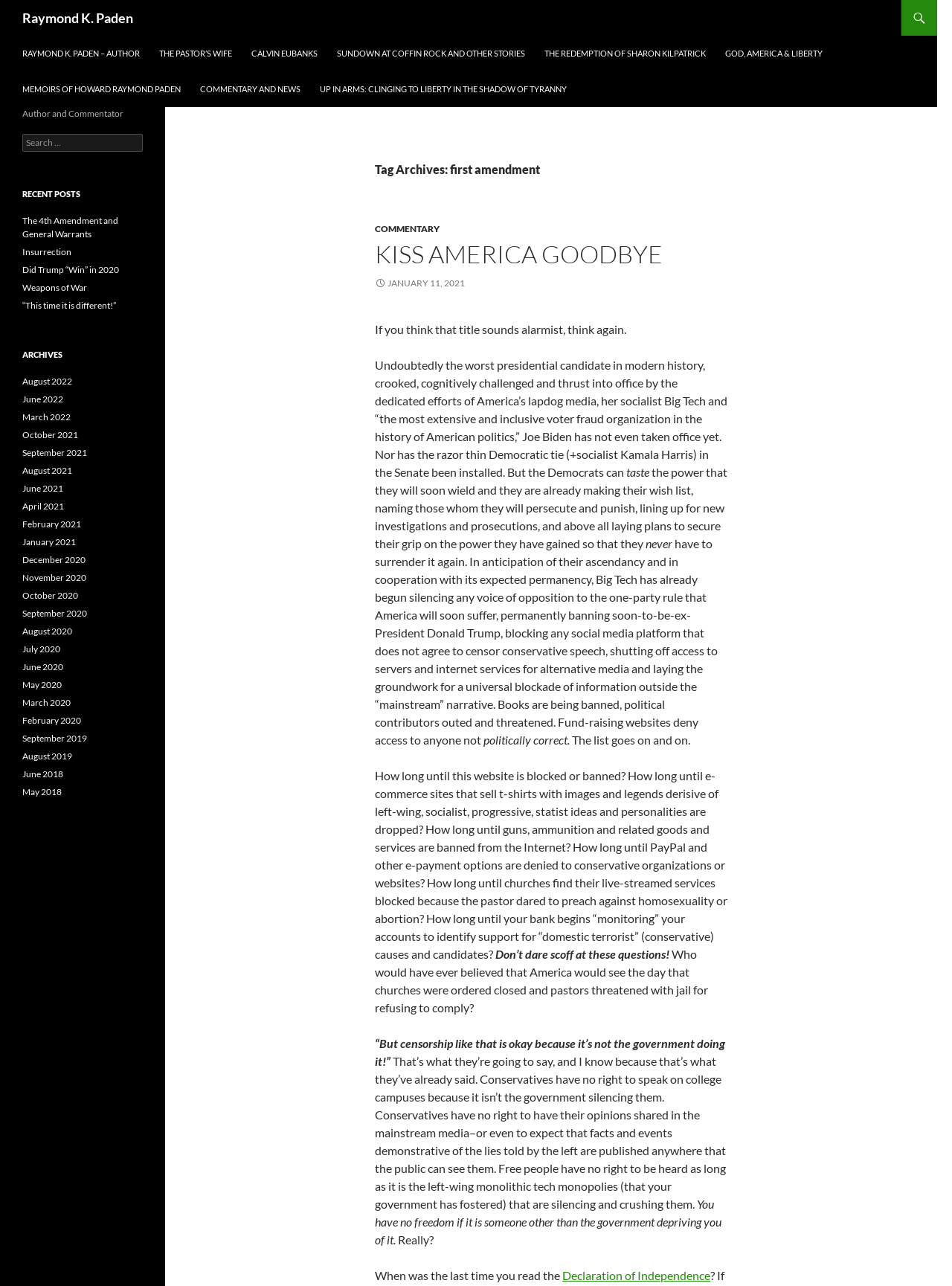Locate the bounding box coordinates of the element that should be clicked to execute the following instruction: "Browse archives".

[0.023, 0.291, 0.15, 0.621]